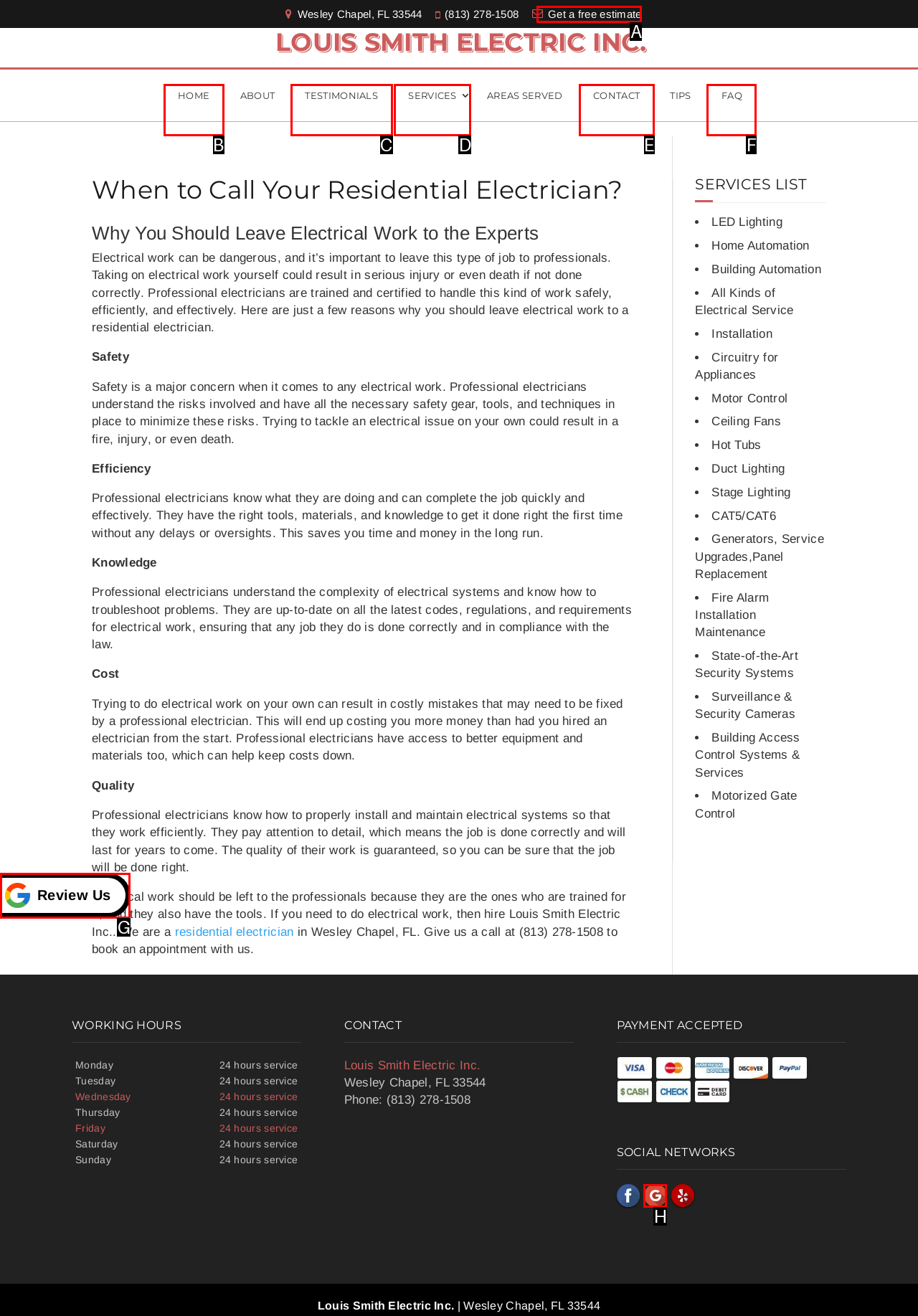From the options presented, which lettered element matches this description: google
Reply solely with the letter of the matching option.

H